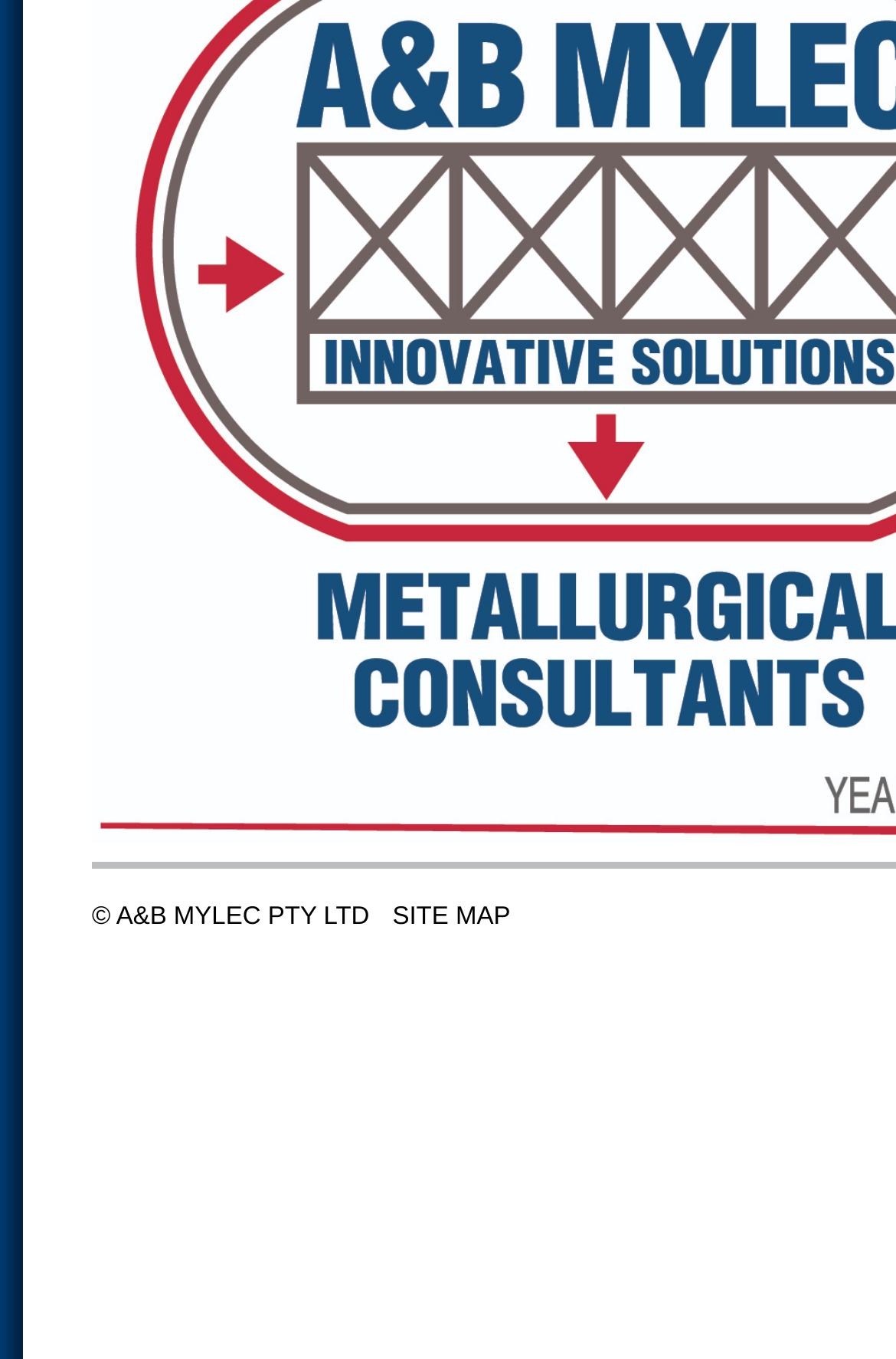Locate the bounding box coordinates of the UI element described by: "SITE MAP". The bounding box coordinates should consist of four float numbers between 0 and 1, i.e., [left, top, right, bottom].

[0.438, 0.665, 0.57, 0.685]